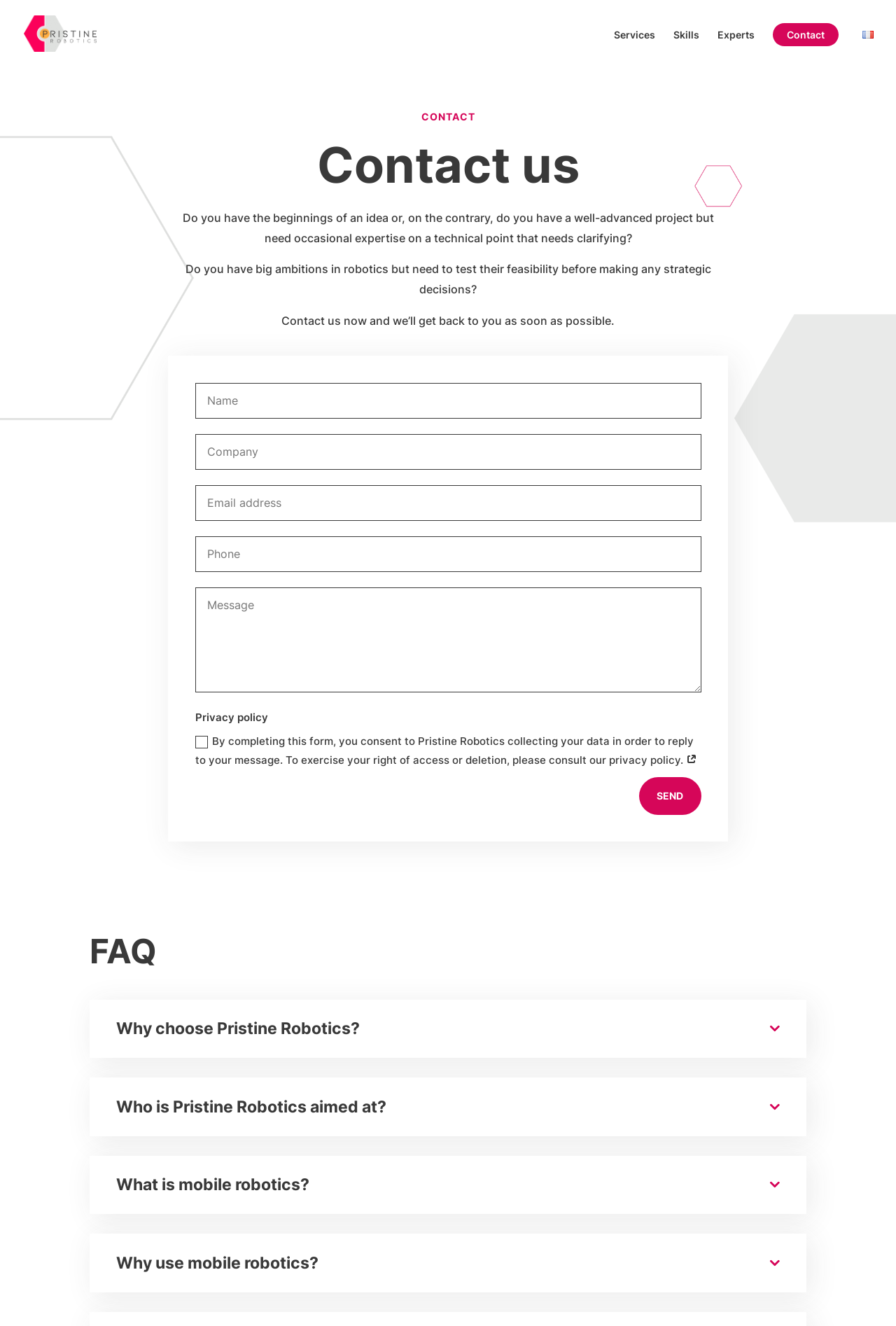Can you specify the bounding box coordinates of the area that needs to be clicked to fulfill the following instruction: "Fill in the first text box"?

[0.218, 0.289, 0.783, 0.316]